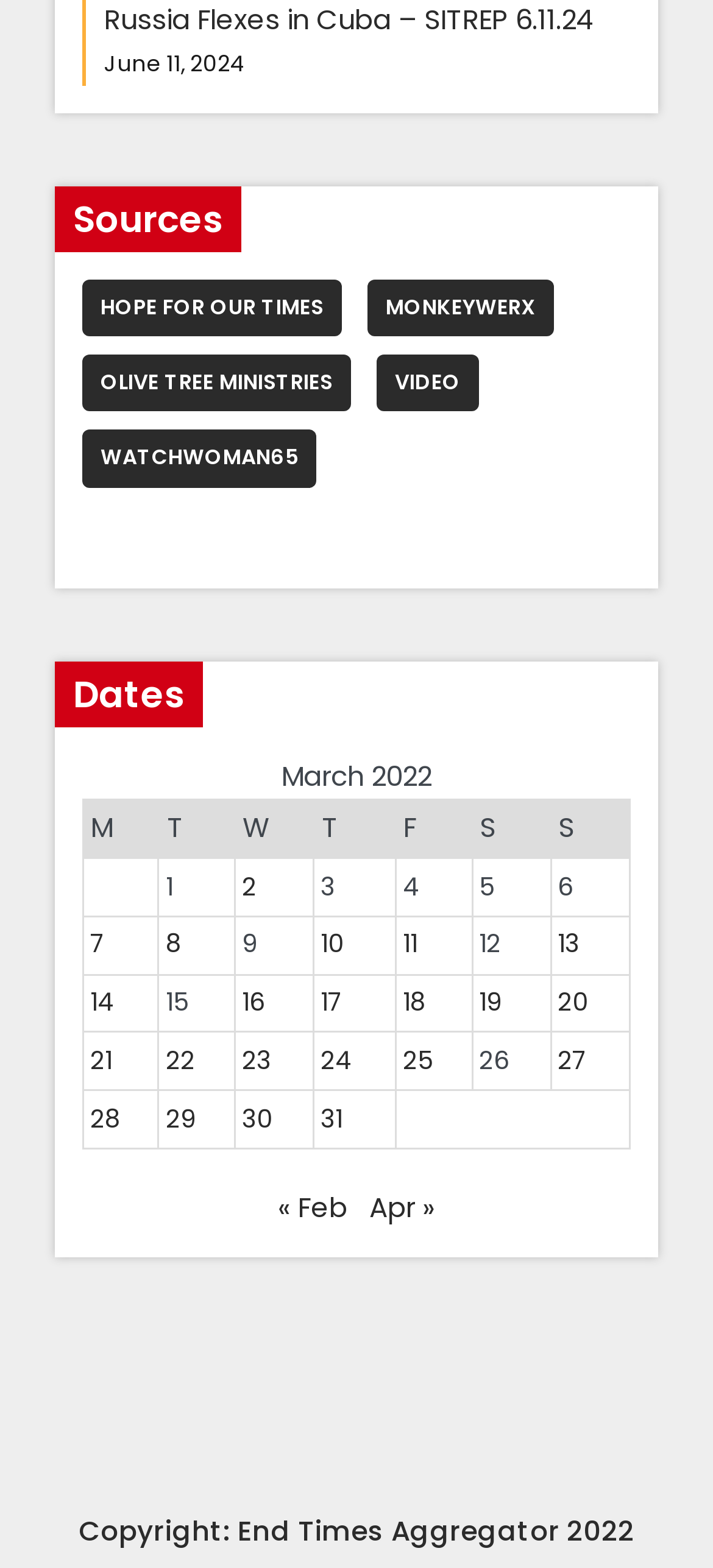Please find the bounding box for the following UI element description. Provide the coordinates in (top-left x, top-left y, bottom-right x, bottom-right y) format, with values between 0 and 1: 31

[0.45, 0.702, 0.481, 0.724]